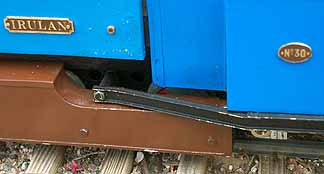Give a thorough explanation of the image.

The image showcases a close-up view of a vibrant blue locomotive, prominently featuring a brown apparatus that likely serves a mechanical function. Notable elements include a decorative plate labeled "TRULAN" affixed to the side of the locomotive, indicating its name or model. Additionally, there is a circular metal badge marked "N°30," suggesting it may signify the locomotive's number or identification. The detailed structure of the coupling mechanism is visible, with metallic components suggesting durability and design for heavy-duty operations. This close-up provides a glimpse into the craftsmanship and engineering of the locomotive, emphasizing its operational features and aesthetic details. The backdrop of wooden tracks and gravel hints at the locomotive's setting, adding context to its historical or functional significance.